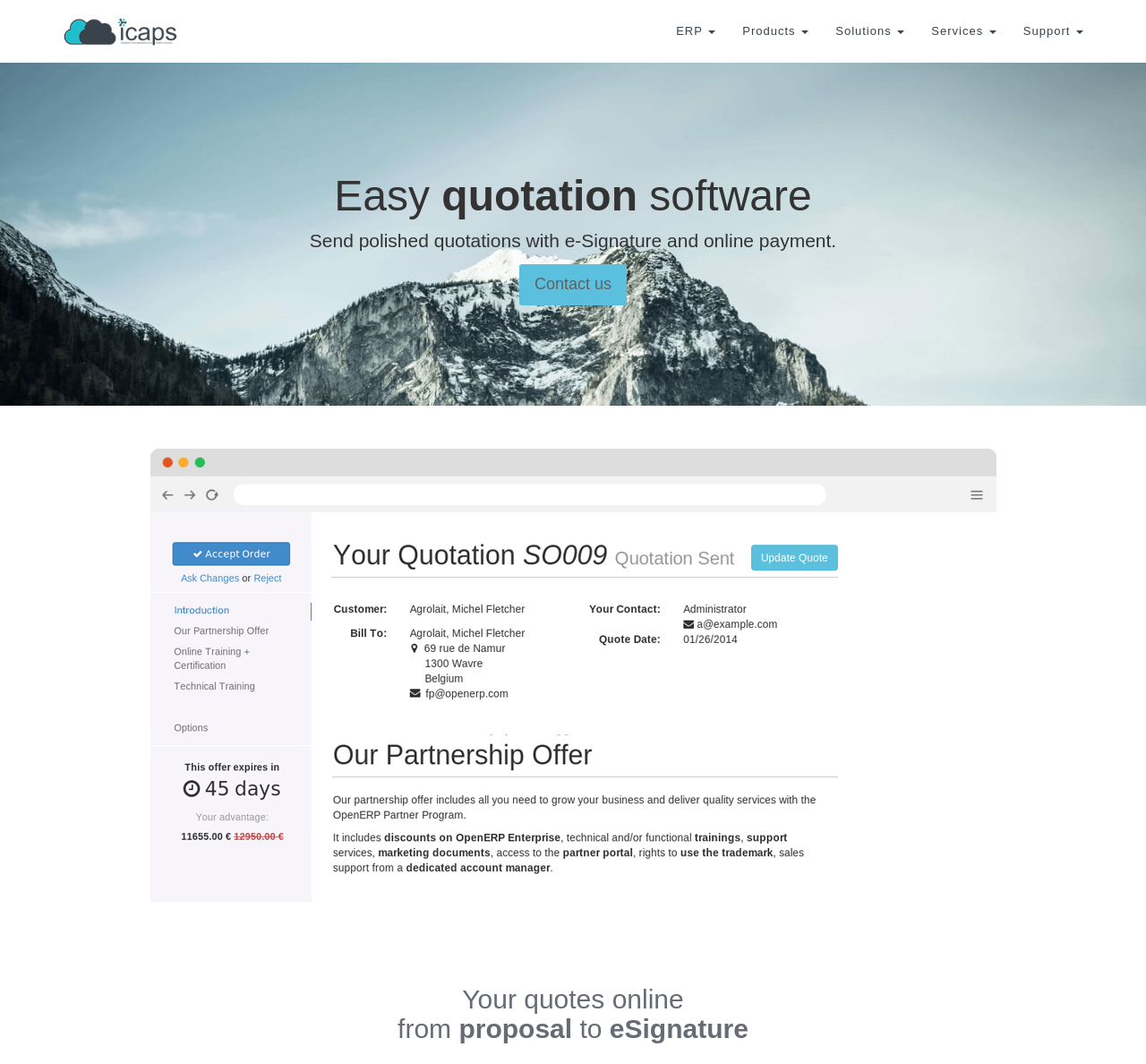What is the purpose of the quotation software?
Identify the answer in the screenshot and reply with a single word or phrase.

Send polished quotations